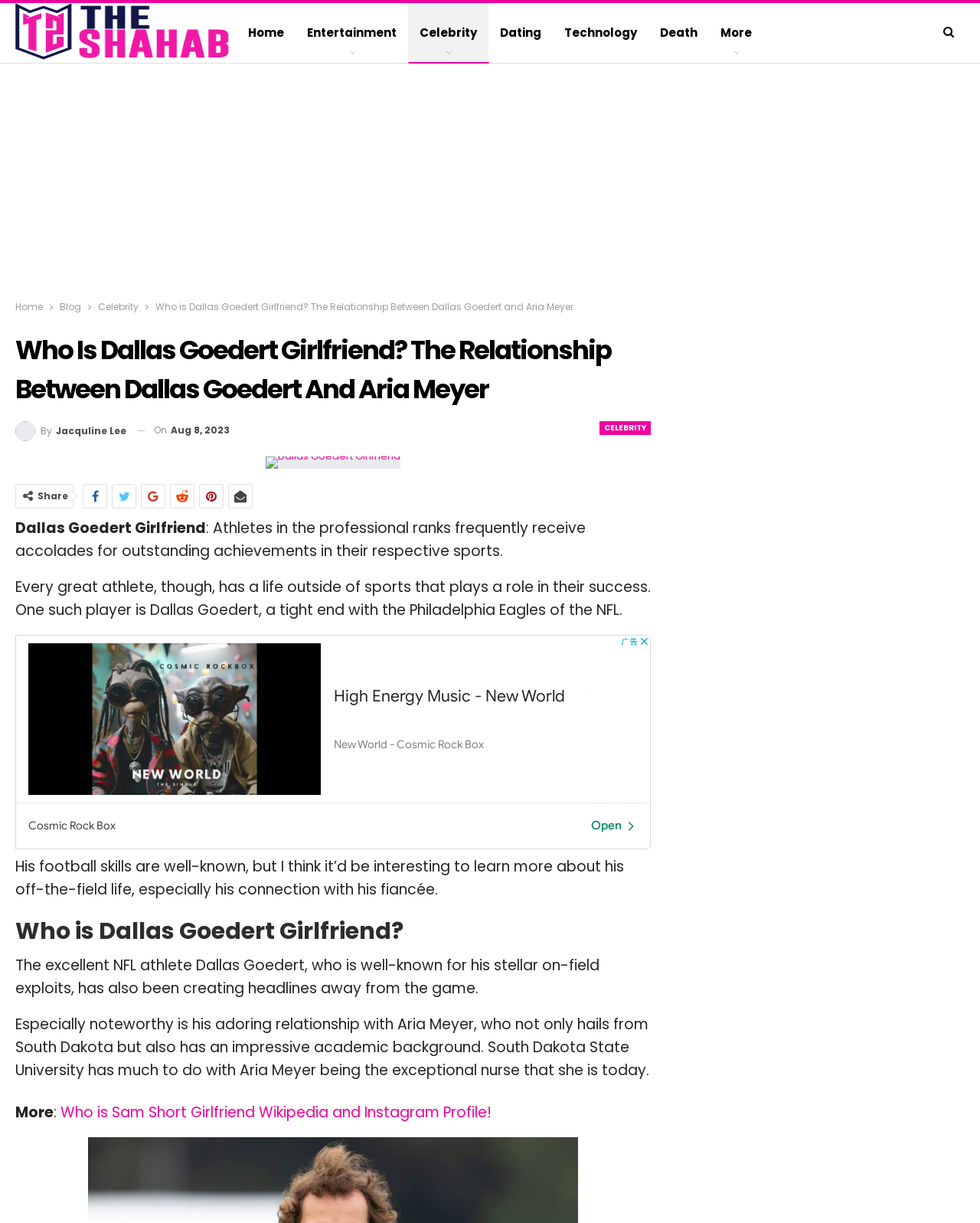Provide a one-word or brief phrase answer to the question:
What is the name of the team Dallas Goedert plays for?

Philadelphia Eagles